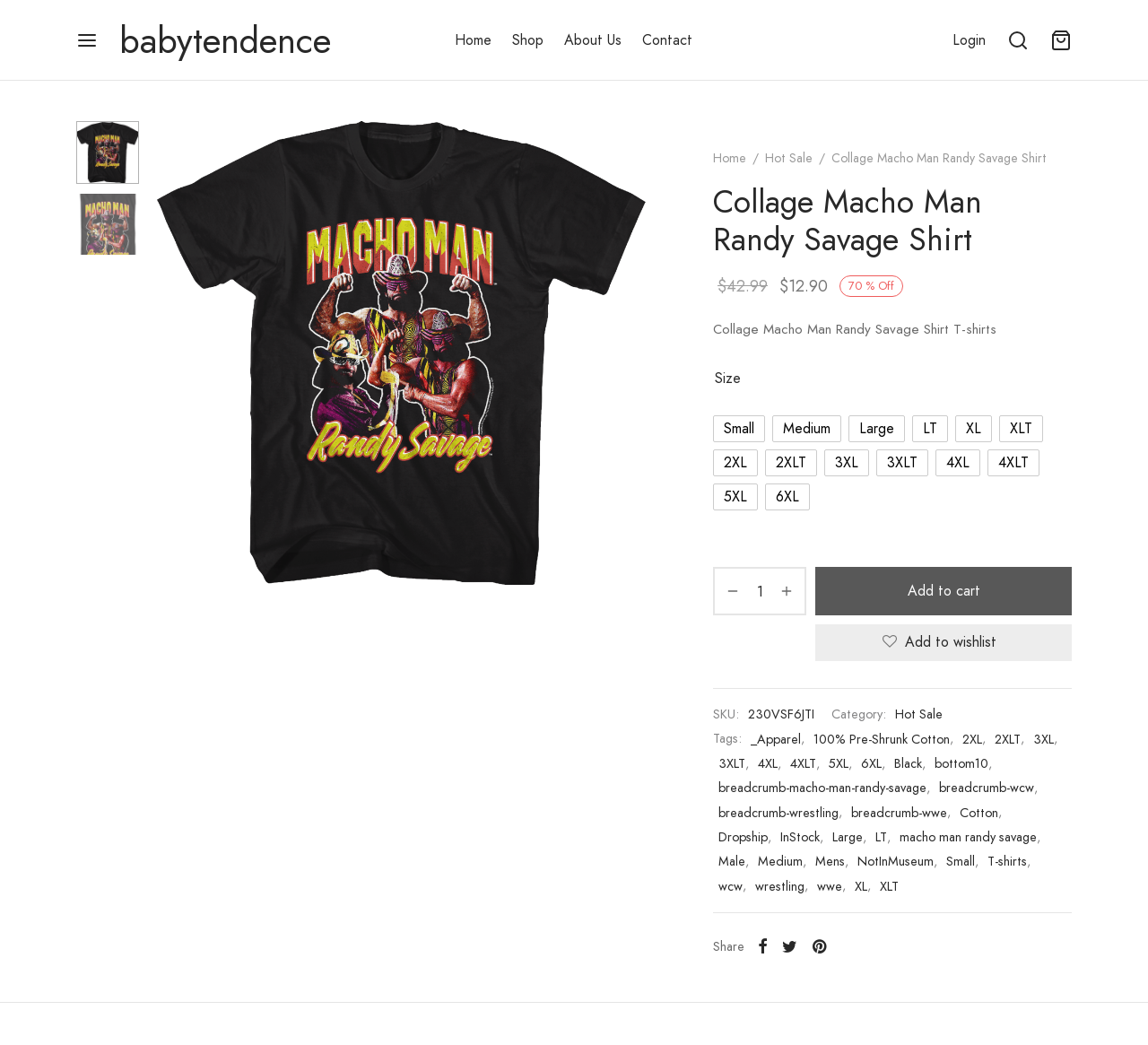Locate the bounding box coordinates of the clickable area to execute the instruction: "Click the 'Home' link". Provide the coordinates as four float numbers between 0 and 1, represented as [left, top, right, bottom].

[0.396, 0.023, 0.428, 0.054]